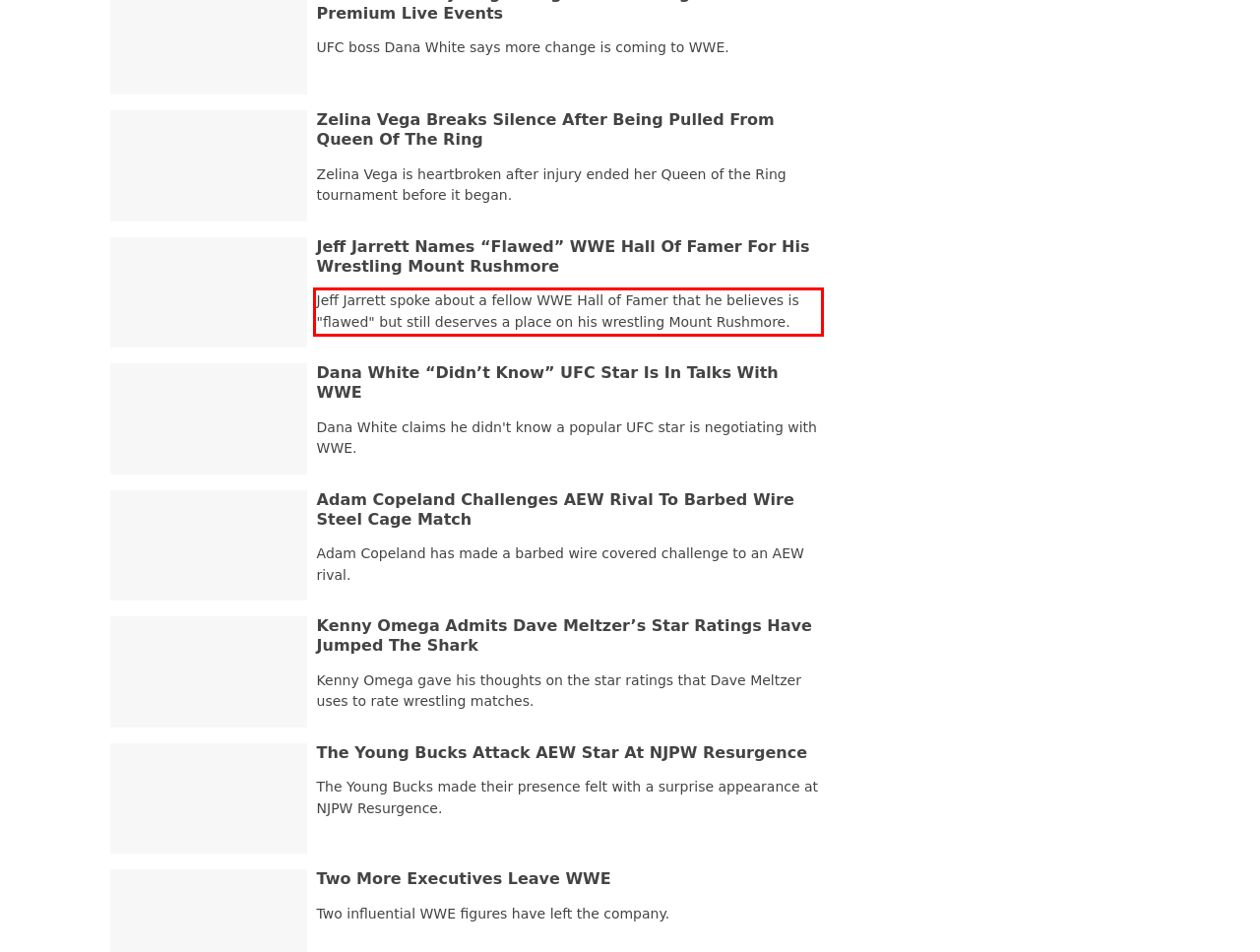By examining the provided screenshot of a webpage, recognize the text within the red bounding box and generate its text content.

Jeff Jarrett spoke about a fellow WWE Hall of Famer that he believes is "flawed" but still deserves a place on his wrestling Mount Rushmore.